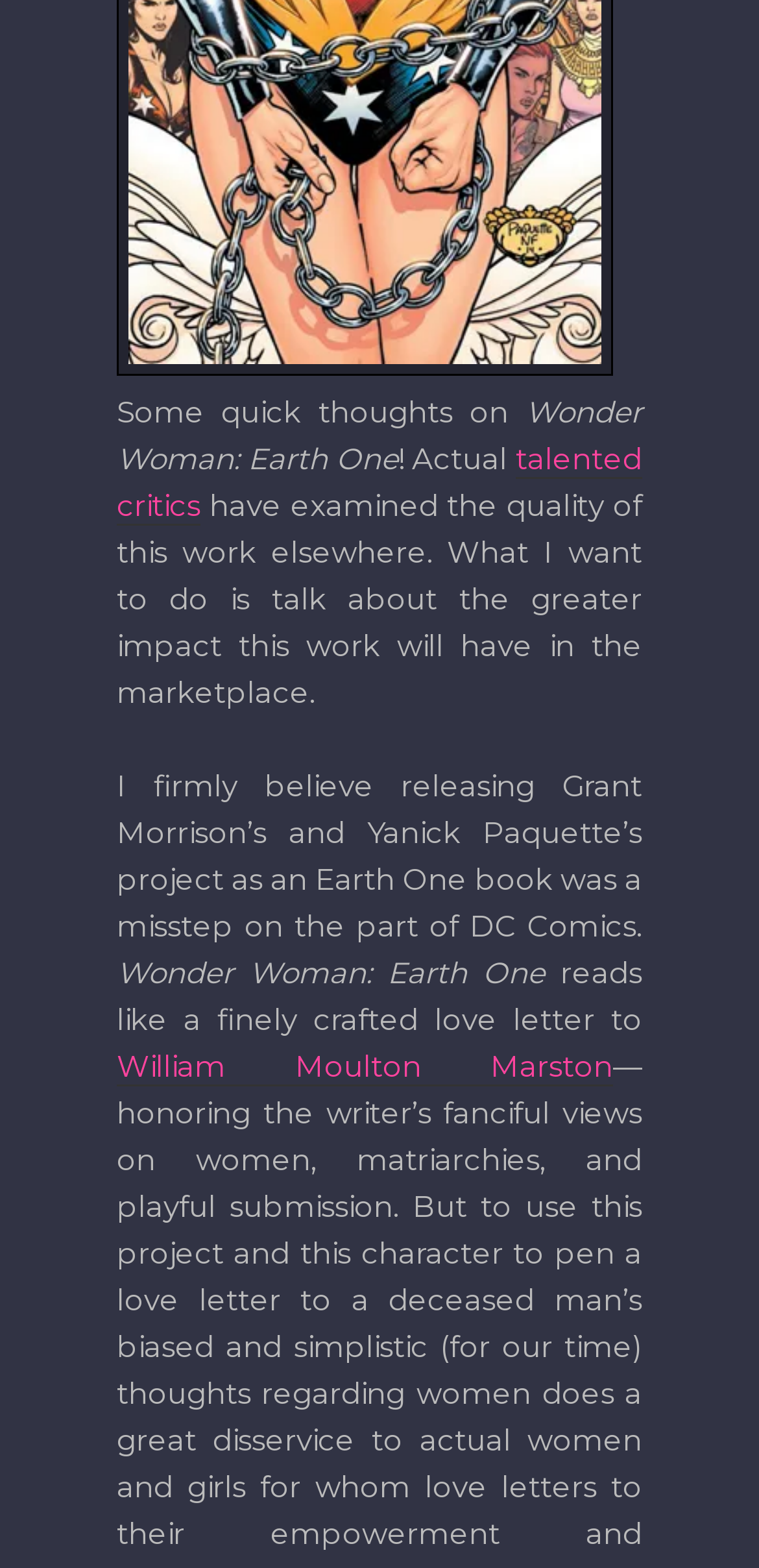Answer the question briefly using a single word or phrase: 
What is the author's tone towards the project?

positive